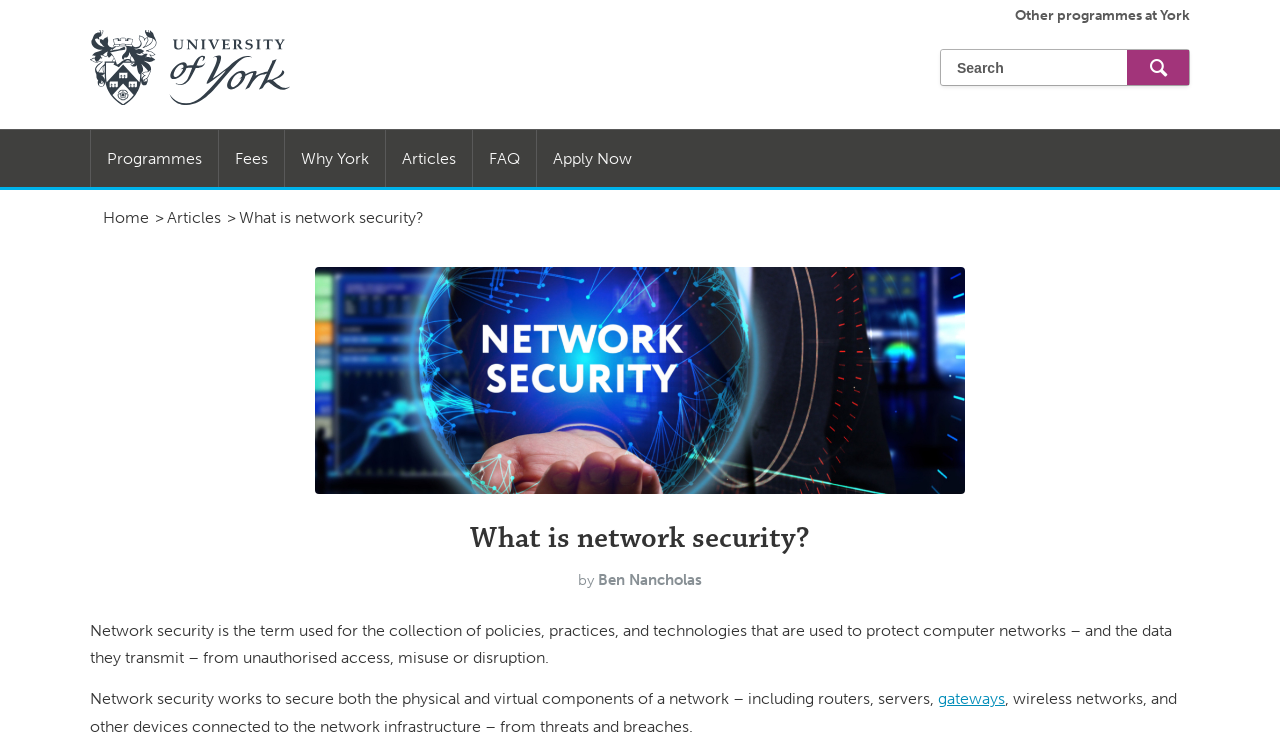What is the name of the author of this article?
Using the image provided, answer with just one word or phrase.

Ben Nancholas